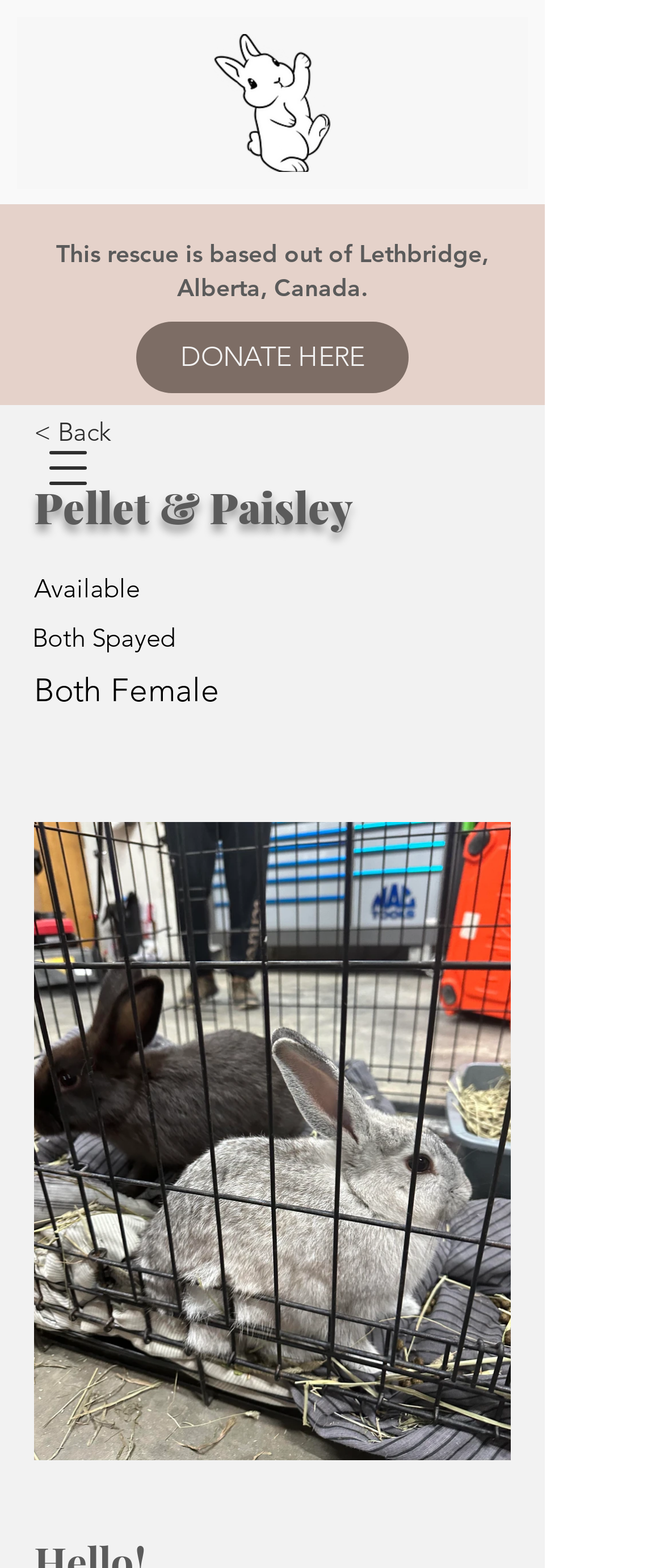Create a full and detailed caption for the entire webpage.

The webpage is about Pellet & Paisley, a rescue based in Lethbridge, Alberta, Canada, as indicated by the heading. At the top left, there is a button to open a navigation menu. To the right of this button, there is an image of a logo, "aarr_edited.png". Below the image, there is a heading that describes the rescue's location. 

On the same horizontal level as the heading, there is a "DONATE HERE" link, which is positioned to the right of the heading. Above the "DONATE HERE" link, there is a "< Back" link. Below the "DONATE HERE" link, there is a heading with the title "Pellet & Paisley". 

Under the title heading, there are three lines of static text, which describe the available status, spayed status, and gender of the rescue animals. At the bottom of the page, there is a long button that spans the entire width of the page.